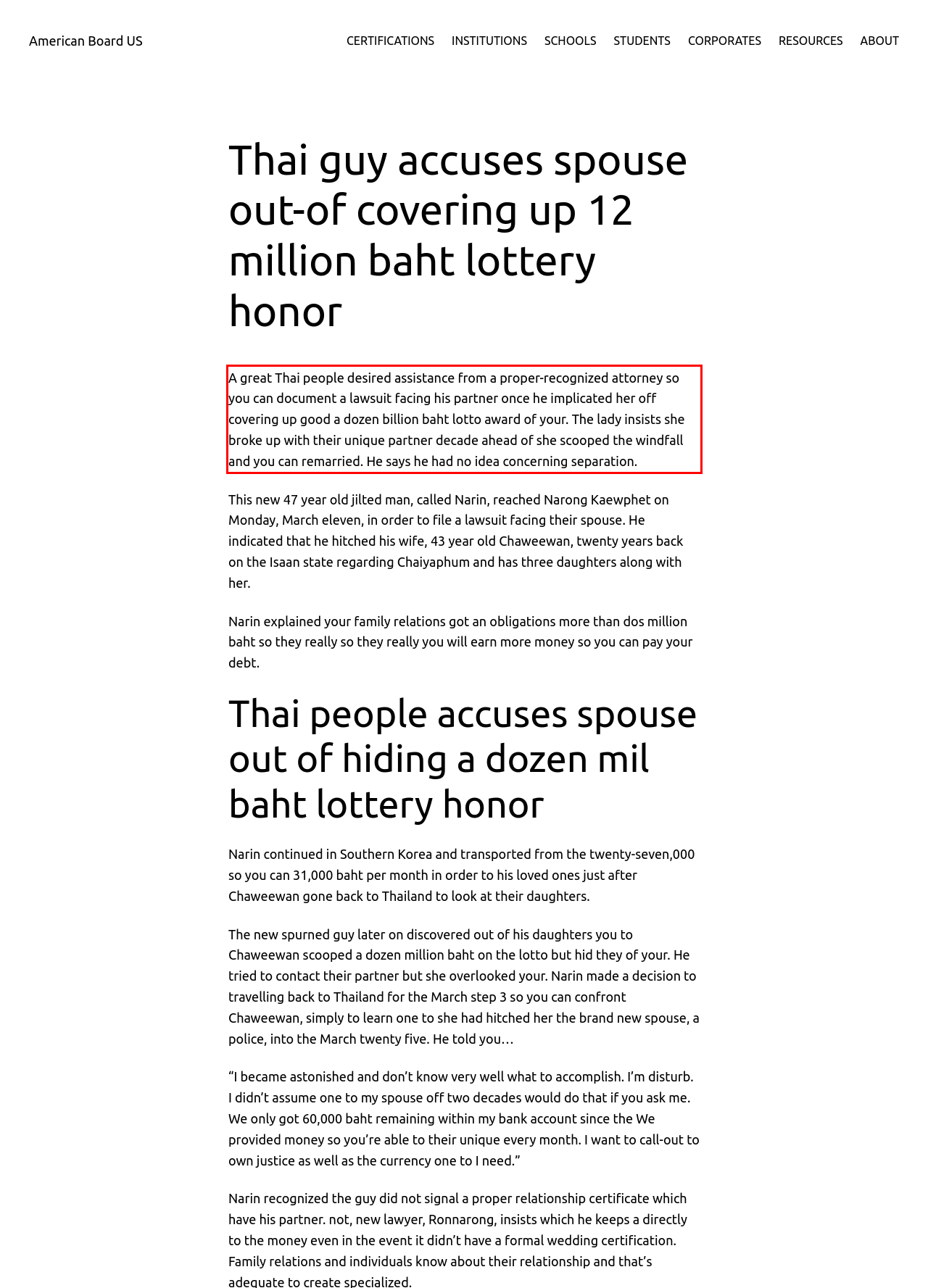View the screenshot of the webpage and identify the UI element surrounded by a red bounding box. Extract the text contained within this red bounding box.

A great Thai people desired assistance from a proper-recognized attorney so you can document a lawsuit facing his partner once he implicated her off covering up good a dozen billion baht lotto award of your. The lady insists she broke up with their unique partner decade ahead of she scooped the windfall and you can remarried. He says he had no idea concerning separation.